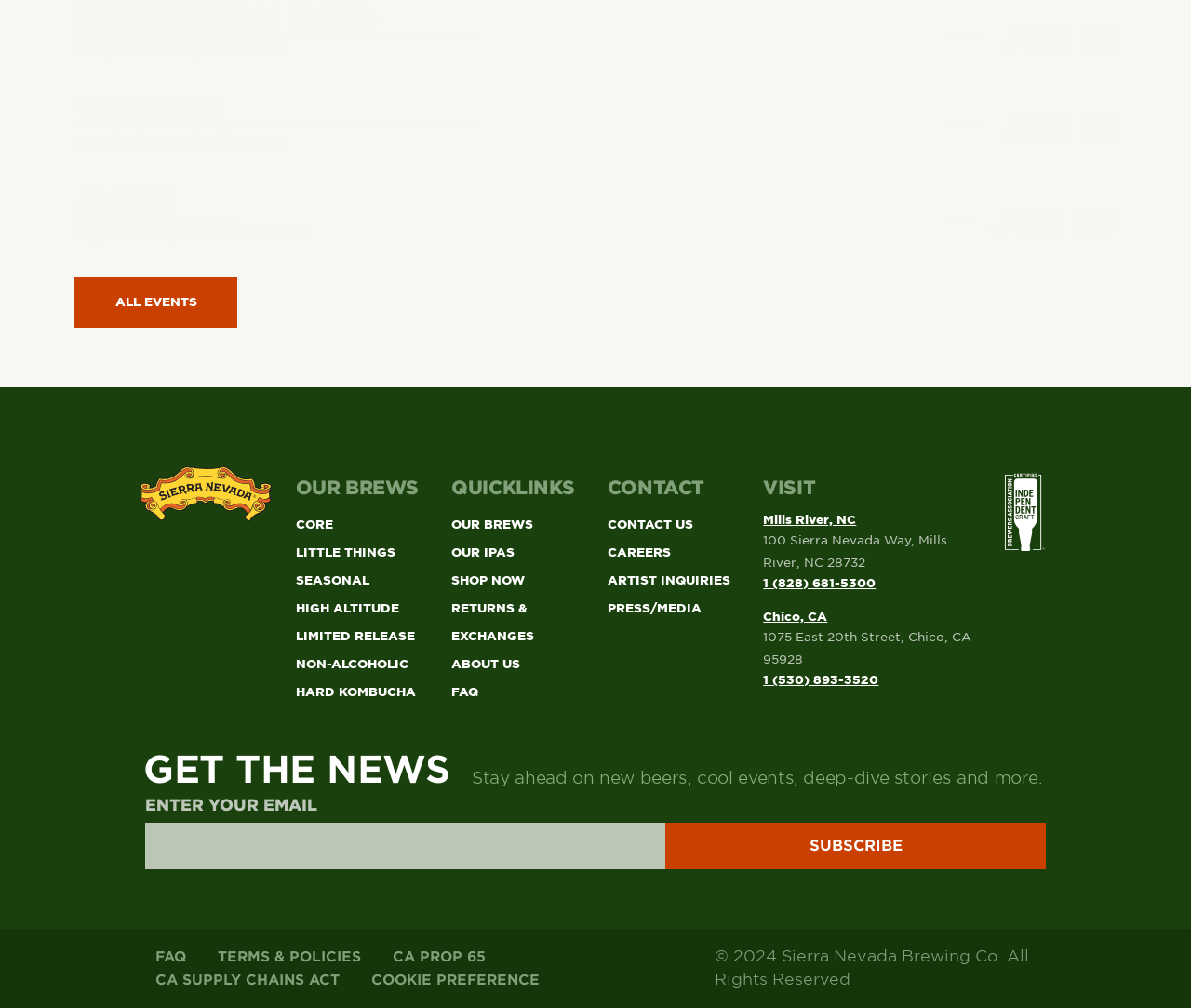Please provide a comprehensive response to the question below by analyzing the image: 
What is the phone number of the Chico, CA location?

I found the answer by looking at the link elements under the 'Chico, CA' heading. The phone number is mentioned as a link.